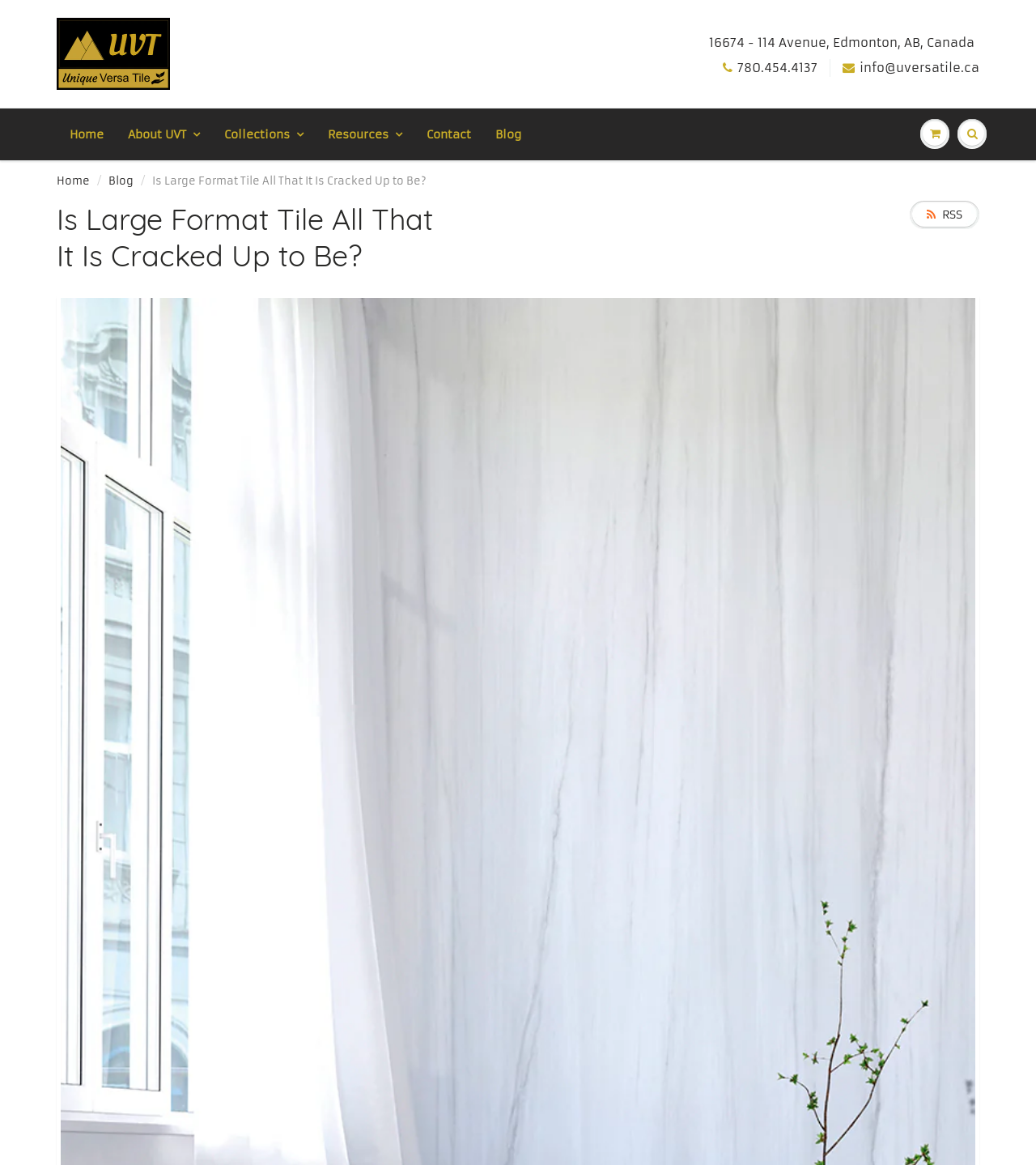Please identify the bounding box coordinates of the region to click in order to complete the task: "Read the blog". The coordinates must be four float numbers between 0 and 1, specified as [left, top, right, bottom].

[0.466, 0.093, 0.515, 0.137]